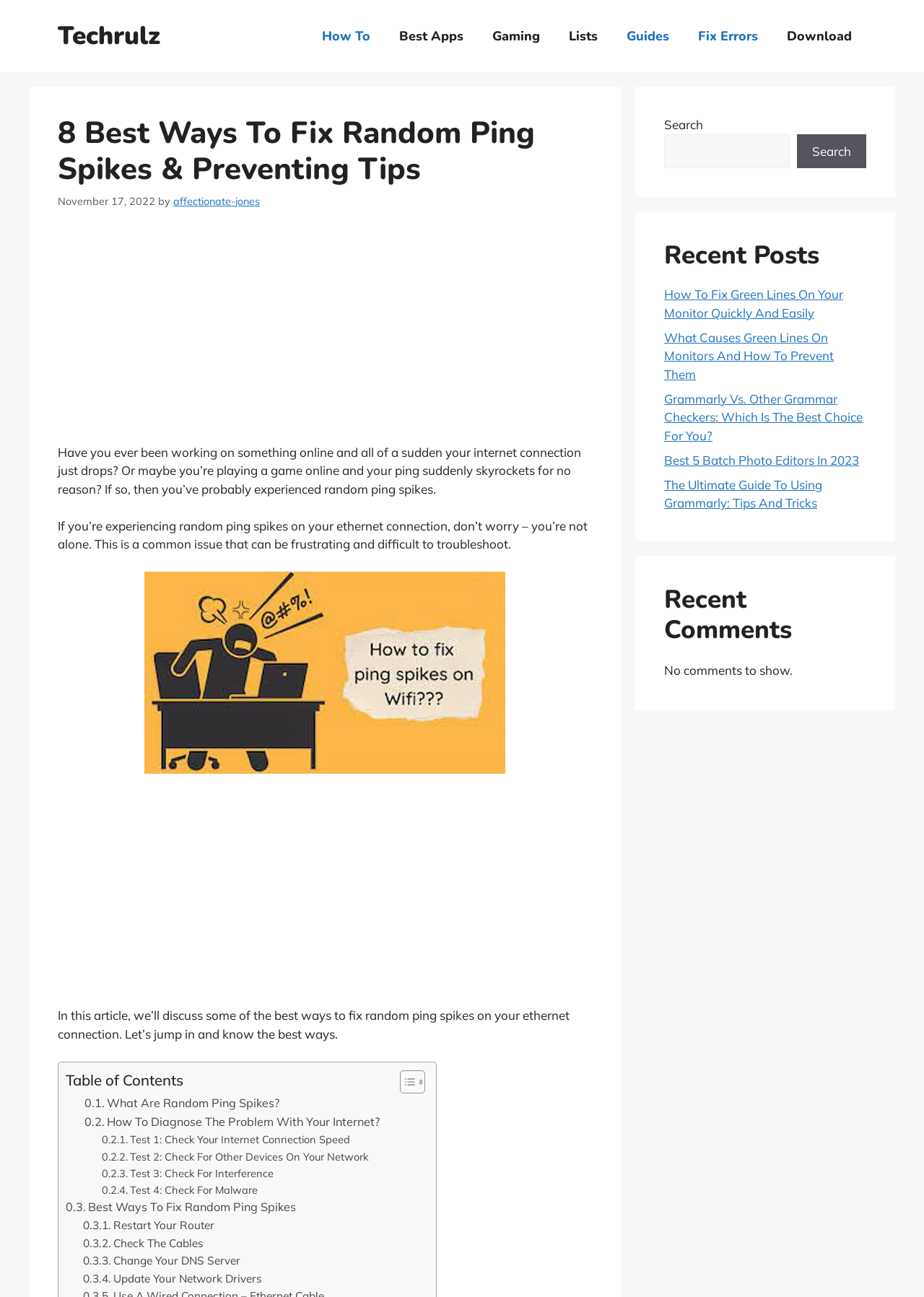Provide an in-depth caption for the contents of the webpage.

This webpage is about fixing random ping spikes and providing preventing tips. At the top, there is a banner with the site's name "Techrulz" and a navigation menu with links to various categories such as "How To", "Best Apps", "Gaming", "Lists", "Guides", "Fix Errors", and "Download". 

Below the navigation menu, there is a heading that reads "8 Best Ways To Fix Random Ping Spikes & Preventing Tips" followed by a time stamp indicating the article was published on November 17, 2022, and the author's name "affectionate-jones". 

The article starts with a brief introduction to the problem of random ping spikes, explaining how frustrating it can be when internet connections drop or ping suddenly increases while playing online games. 

There is an image related to fixing random ping spikes, followed by a section that discusses the best ways to fix this issue on an ethernet connection. 

The article is divided into sections, each with a link to a specific topic, such as "What Are Random Ping Spikes?", "How To Diagnose The Problem With Your Internet?", and "Best Ways To Fix Random Ping Spikes". 

There are also several tests mentioned, including checking internet connection speed, checking for other devices on the network, checking for interference, and checking for malware. 

Additionally, the article provides several solutions to fix random ping spikes, including restarting the router, checking the cables, changing the DNS server, and updating network drivers. 

On the right side of the page, there are three sections: a search bar, a "Recent Posts" section with links to other articles, and a "Recent Comments" section that currently shows no comments.